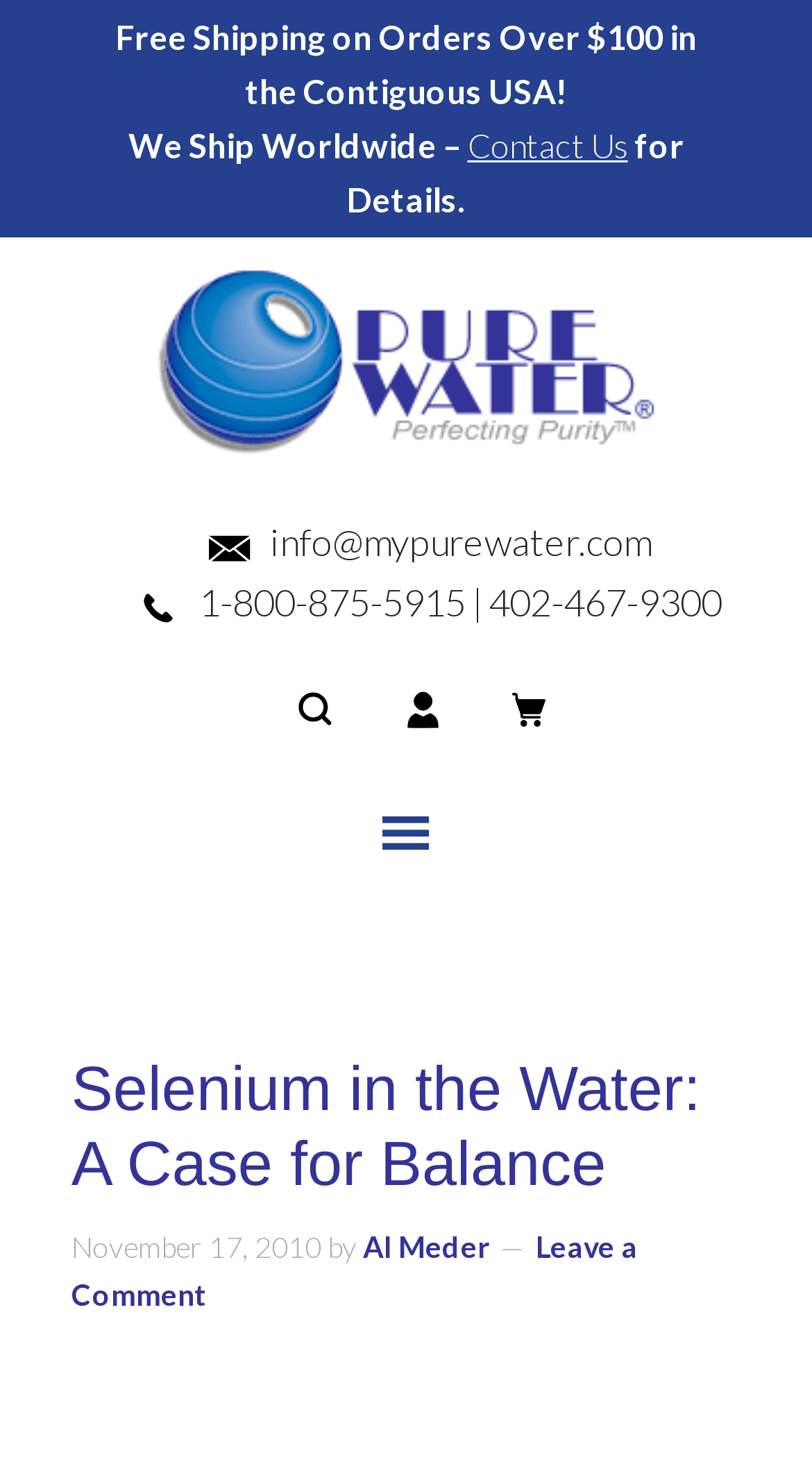Pinpoint the bounding box coordinates of the clickable area necessary to execute the following instruction: "Register for annual meeting". The coordinates should be given as four float numbers between 0 and 1, namely [left, top, right, bottom].

None